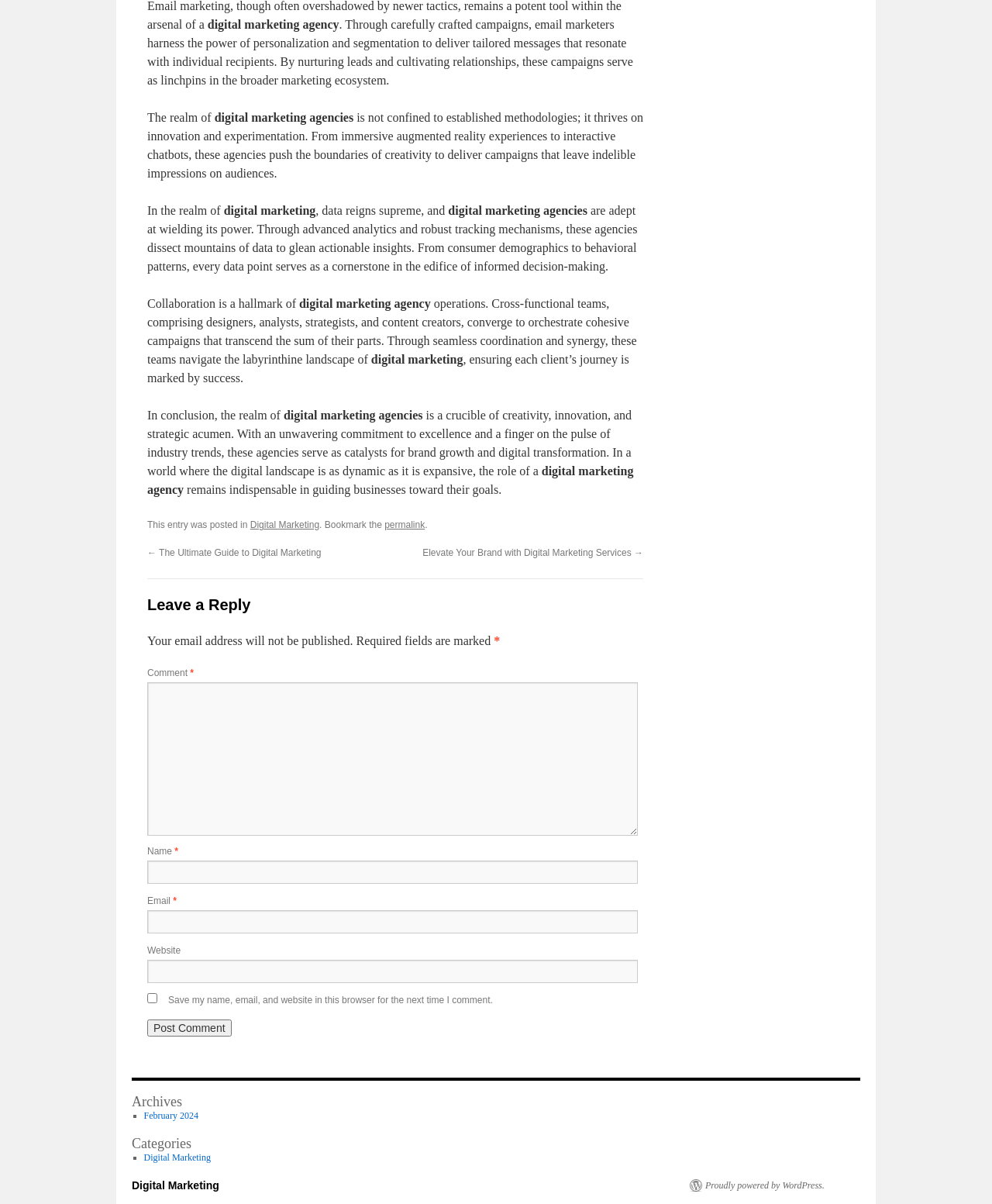Pinpoint the bounding box coordinates for the area that should be clicked to perform the following instruction: "Enter your name in the 'Name' field".

[0.148, 0.715, 0.643, 0.734]